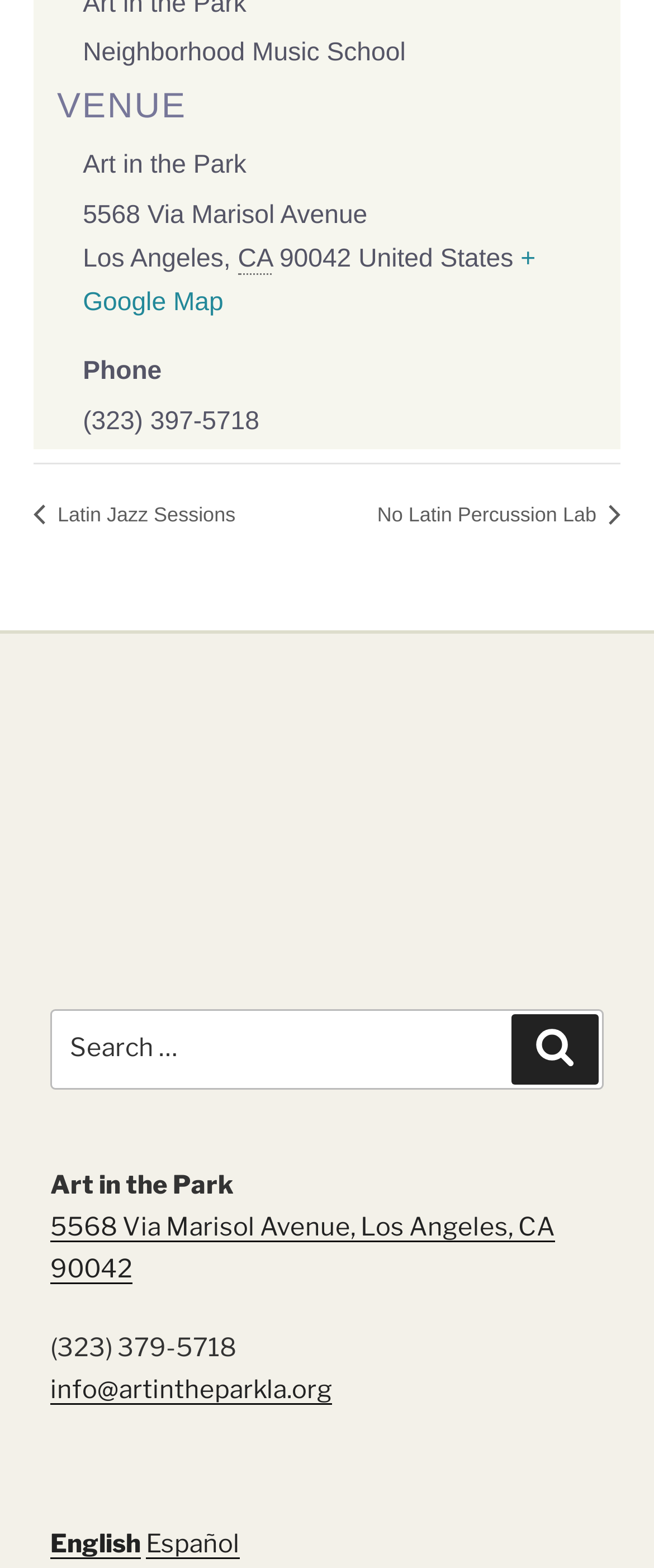What is the name of the event organizer?
Provide a one-word or short-phrase answer based on the image.

Neighborhood Music School